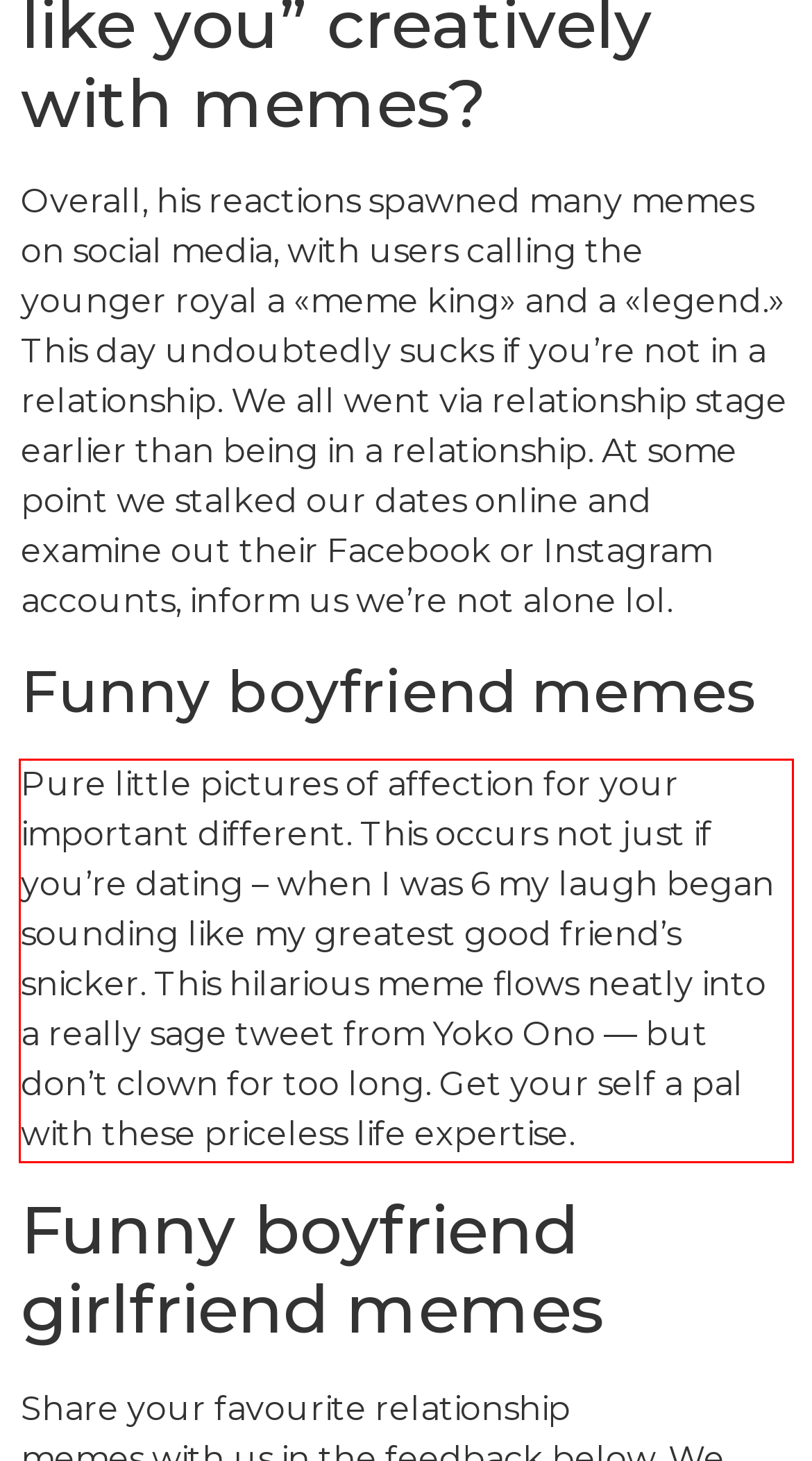Please examine the screenshot of the webpage and read the text present within the red rectangle bounding box.

Pure little pictures of affection for your important different. This occurs not just if you’re dating – when I was 6 my laugh began sounding like my greatest good friend’s snicker. This hilarious meme flows neatly into a really sage tweet from Yoko Ono — but don’t clown for too long. Get your self a pal with these priceless life expertise.